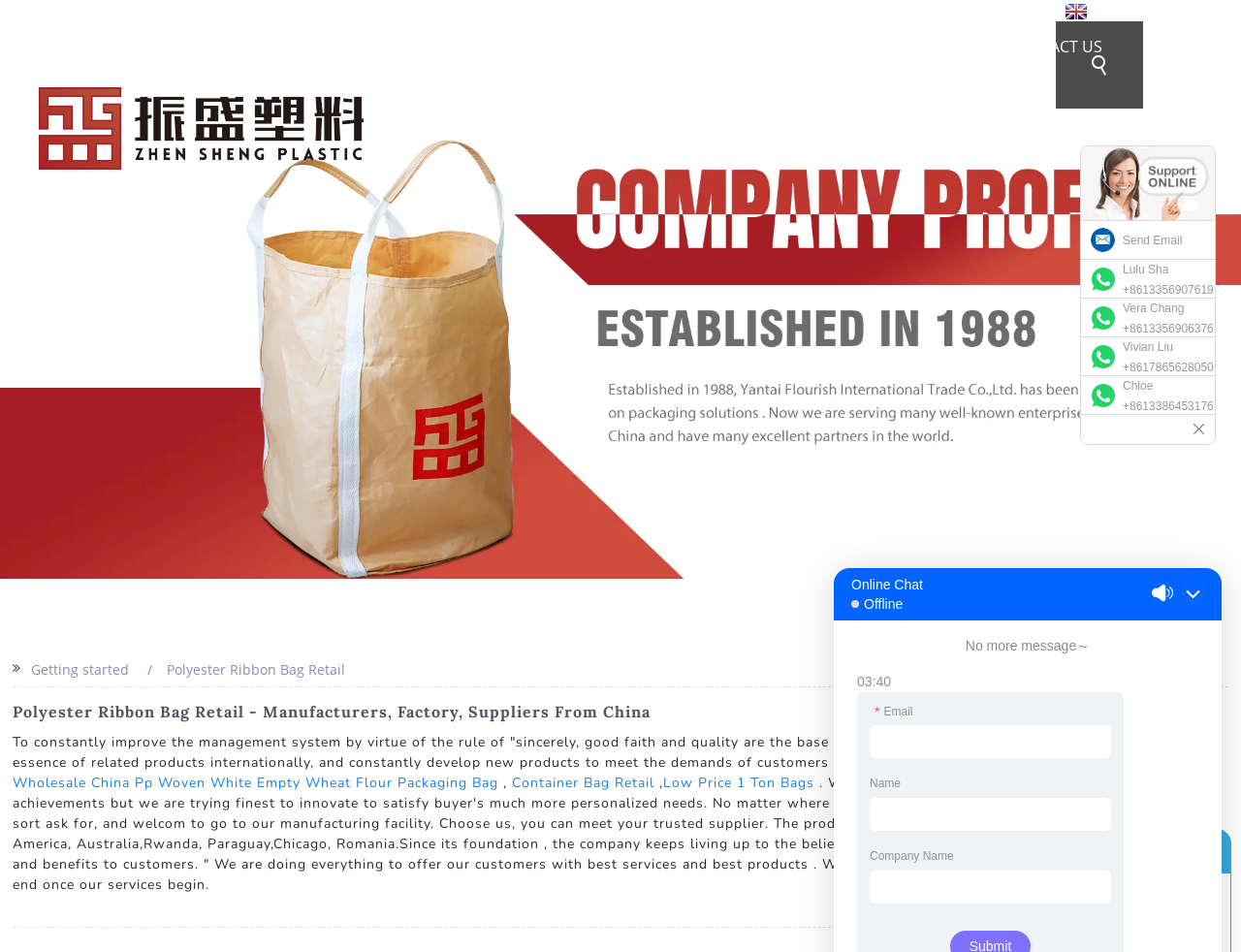Determine the bounding box coordinates of the region that needs to be clicked to achieve the task: "Click the link to CNC programming for machining kaushik kumar springer".

None